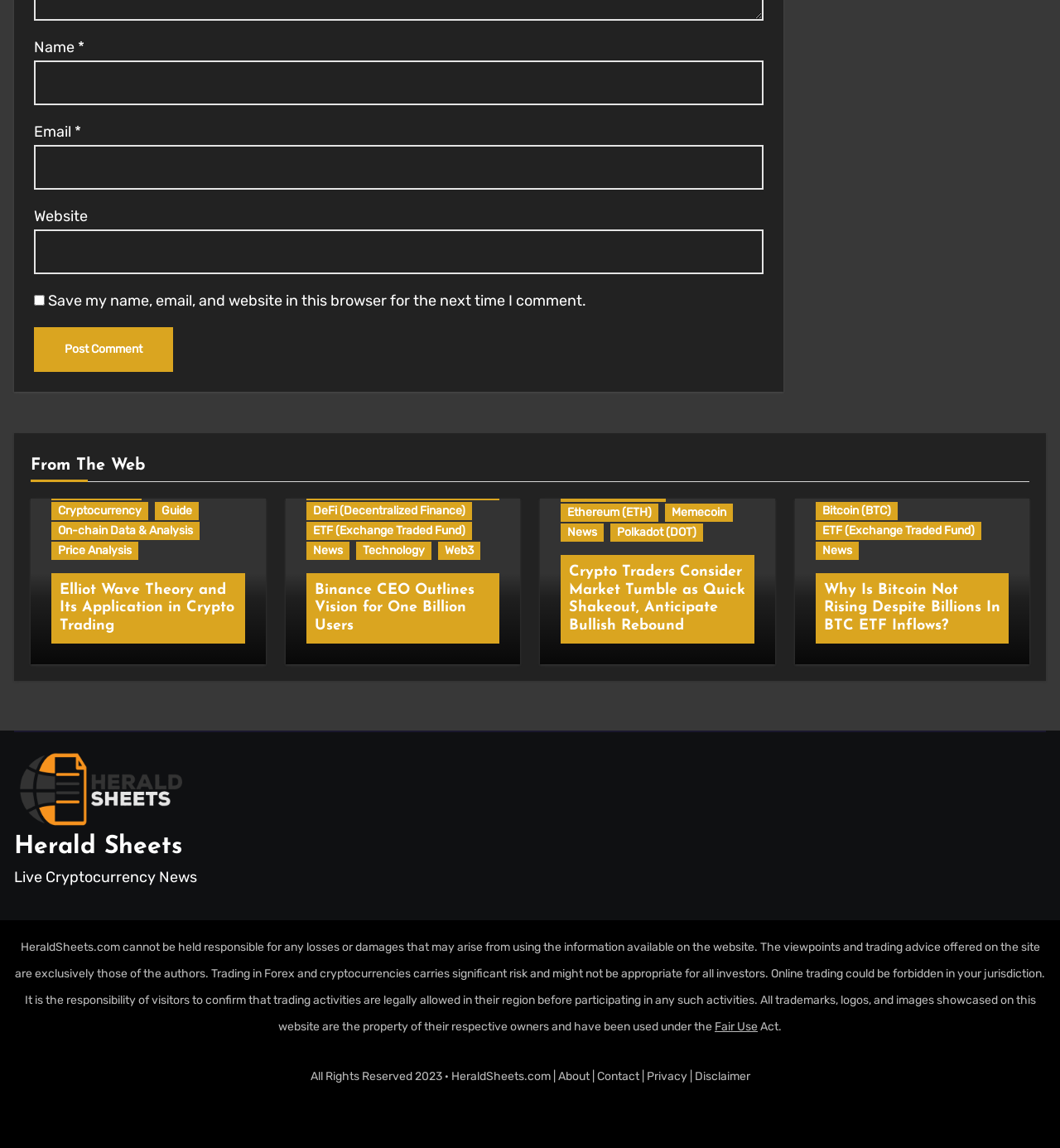Please specify the bounding box coordinates in the format (top-left x, top-left y, bottom-right x, bottom-right y), with all values as floating point numbers between 0 and 1. Identify the bounding box of the UI element described by: Web3

[0.413, 0.472, 0.453, 0.488]